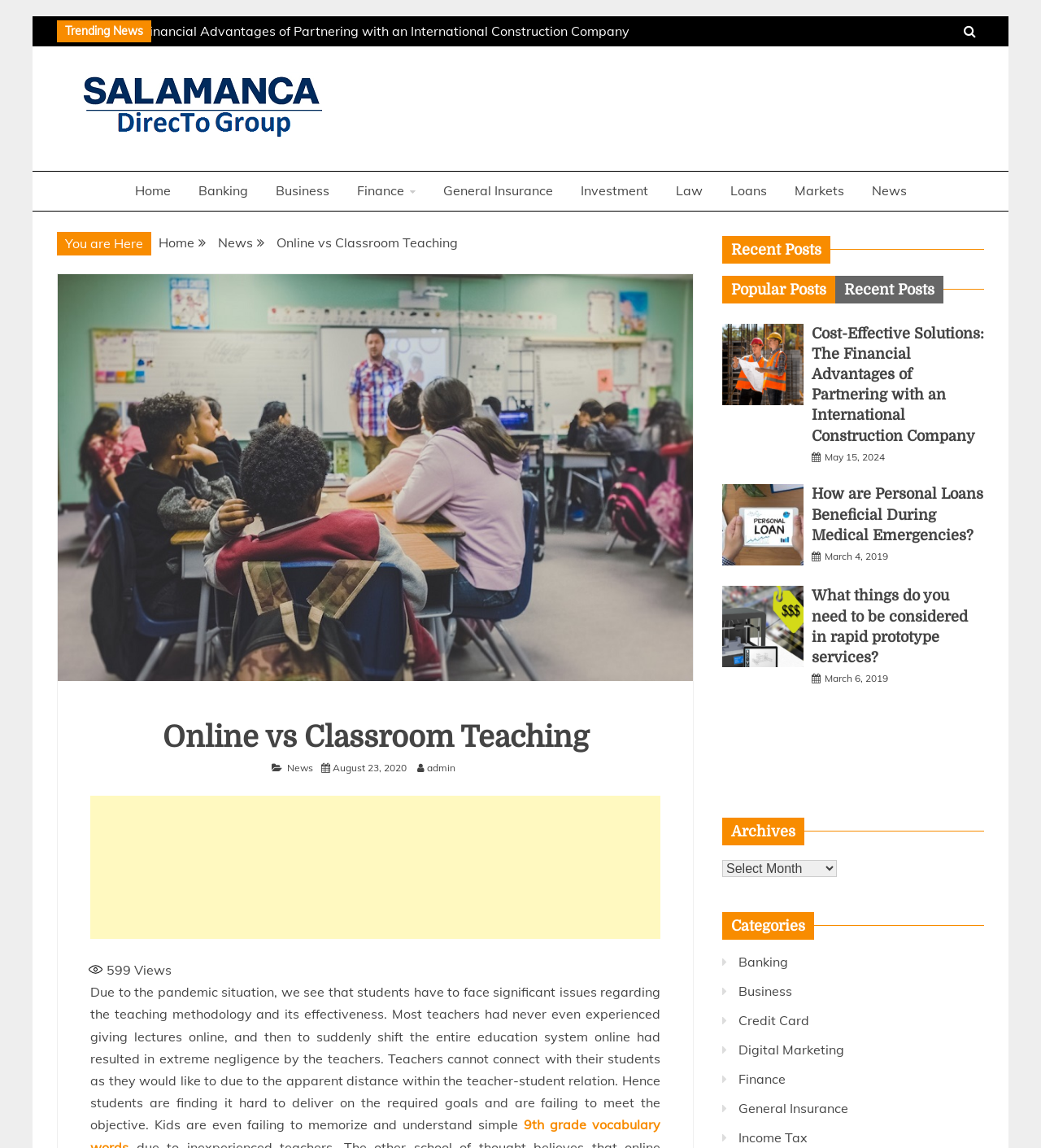Identify the bounding box coordinates of the region I need to click to complete this instruction: "Click on the 'Home' link".

[0.118, 0.15, 0.175, 0.183]